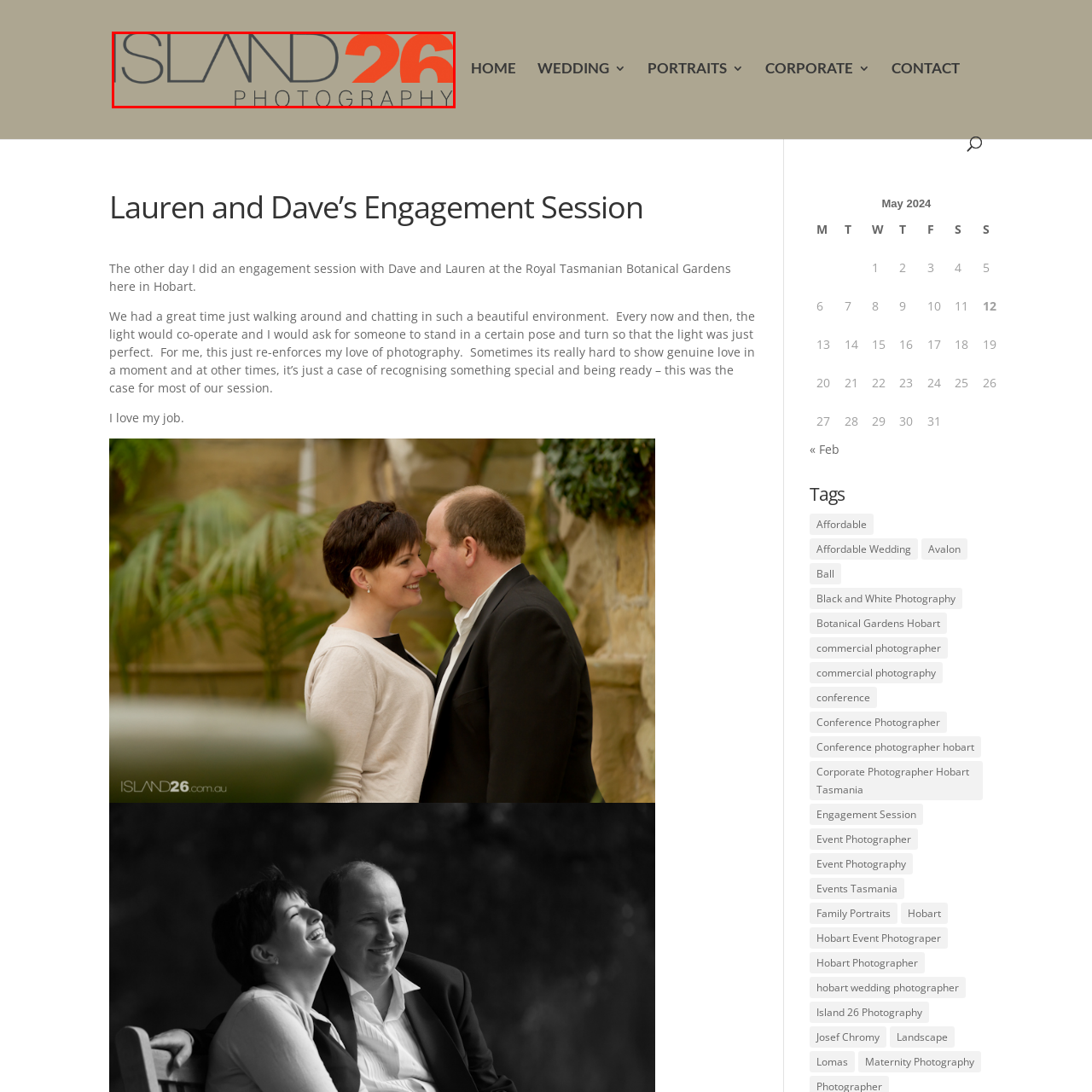Elaborate on the details of the image that is highlighted by the red boundary.

The image showcases the logo of "Island 26 Photography," characterized by a modern and stylish design. The name "ISLAND" is presented in sleek gray letters, while the number "26" stands out prominently in a vibrant orange, conveying a sense of creativity and energy. Below, the word "PHOTOGRAPHY" is displayed in a lighter gray, maintaining the overall aesthetic harmony. This logo reflects a contemporary branding approach, appealing to clients seeking professional photography services. The choice of colors and typography suggests a focus on sophistication and modernity, aligning well with the artistic nature of photography.